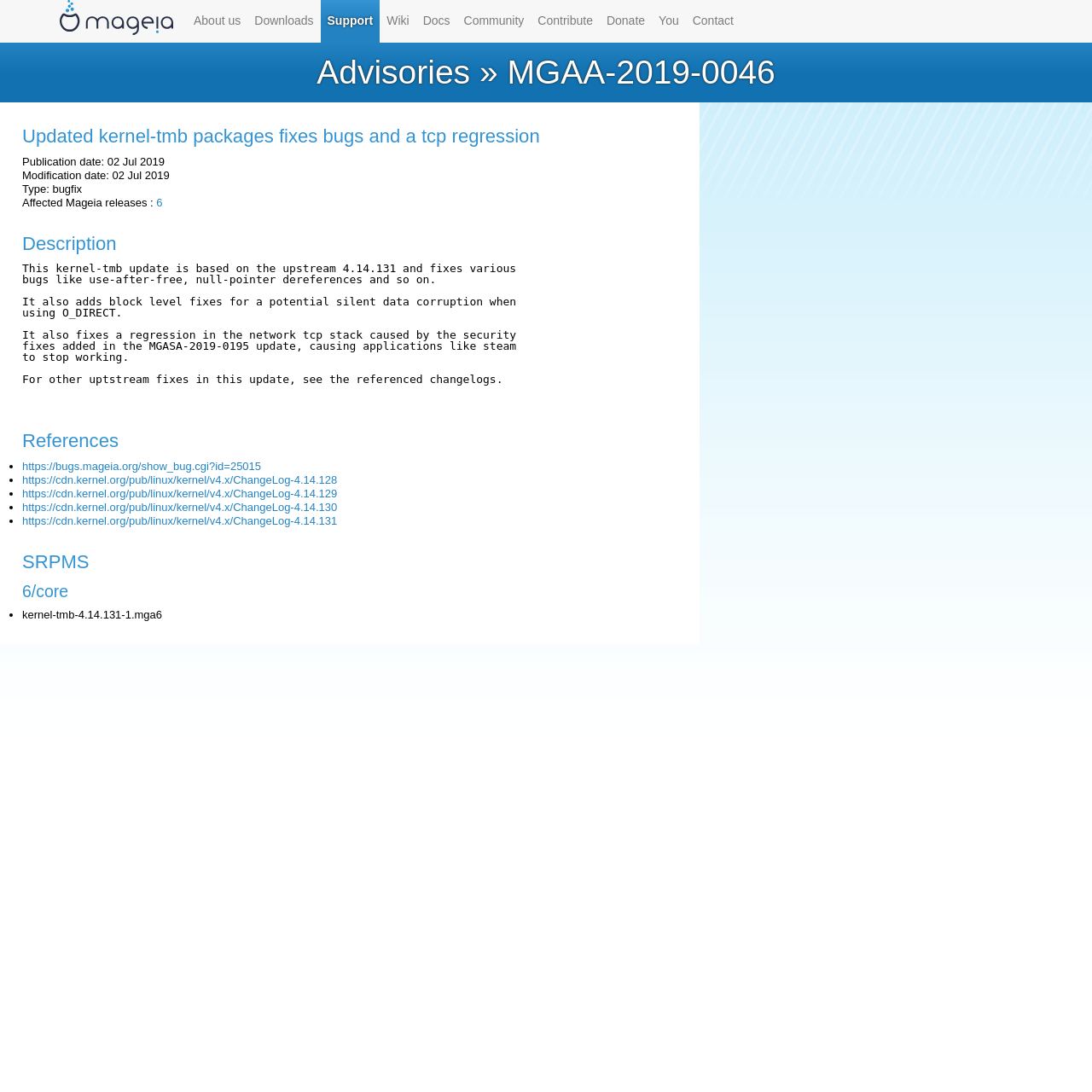Use a single word or phrase to answer the question: What is the purpose of this advisory?

to fix bugs and a tcp regression